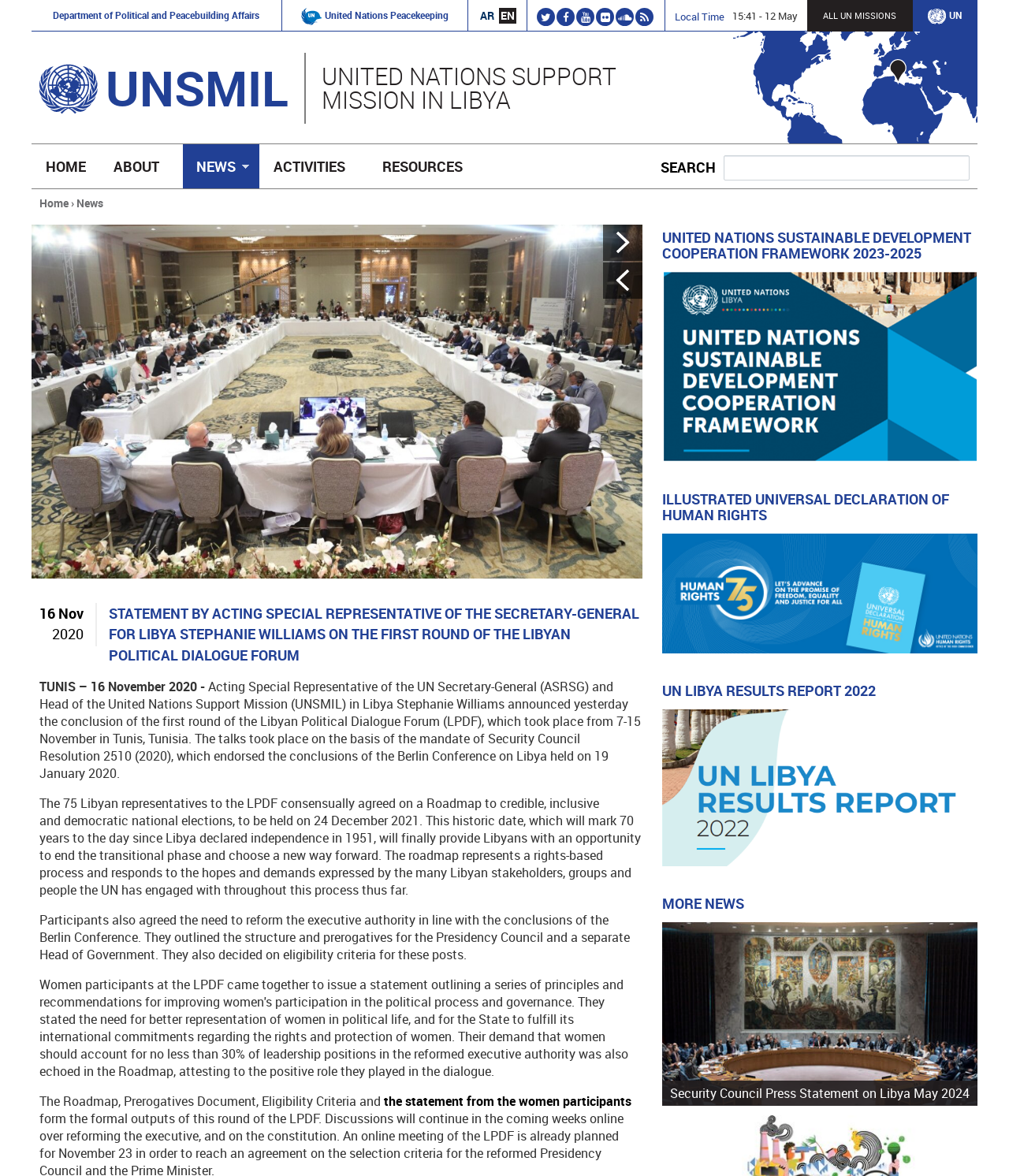Respond with a single word or phrase:
What is the language of the webpage?

English